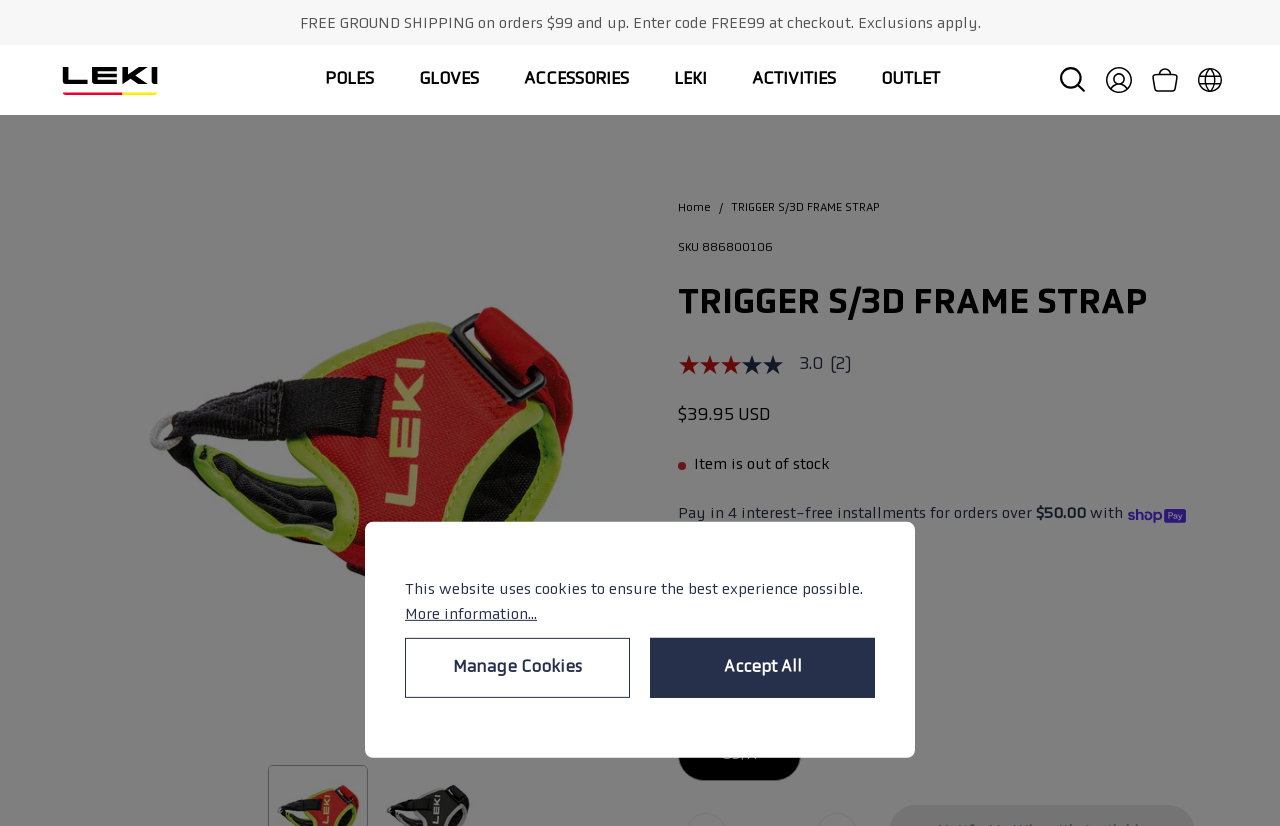From the details in the image, provide a thorough response to the question: What is the brand of the Trigger S/3D Frame Strap?

I found the brand of the Trigger S/3D Frame Strap by looking at the link element with the text 'LEKI USA' which is a navigation element, and then finding the text 'LEKI' which is a link element nearby, indicating the brand of the product.